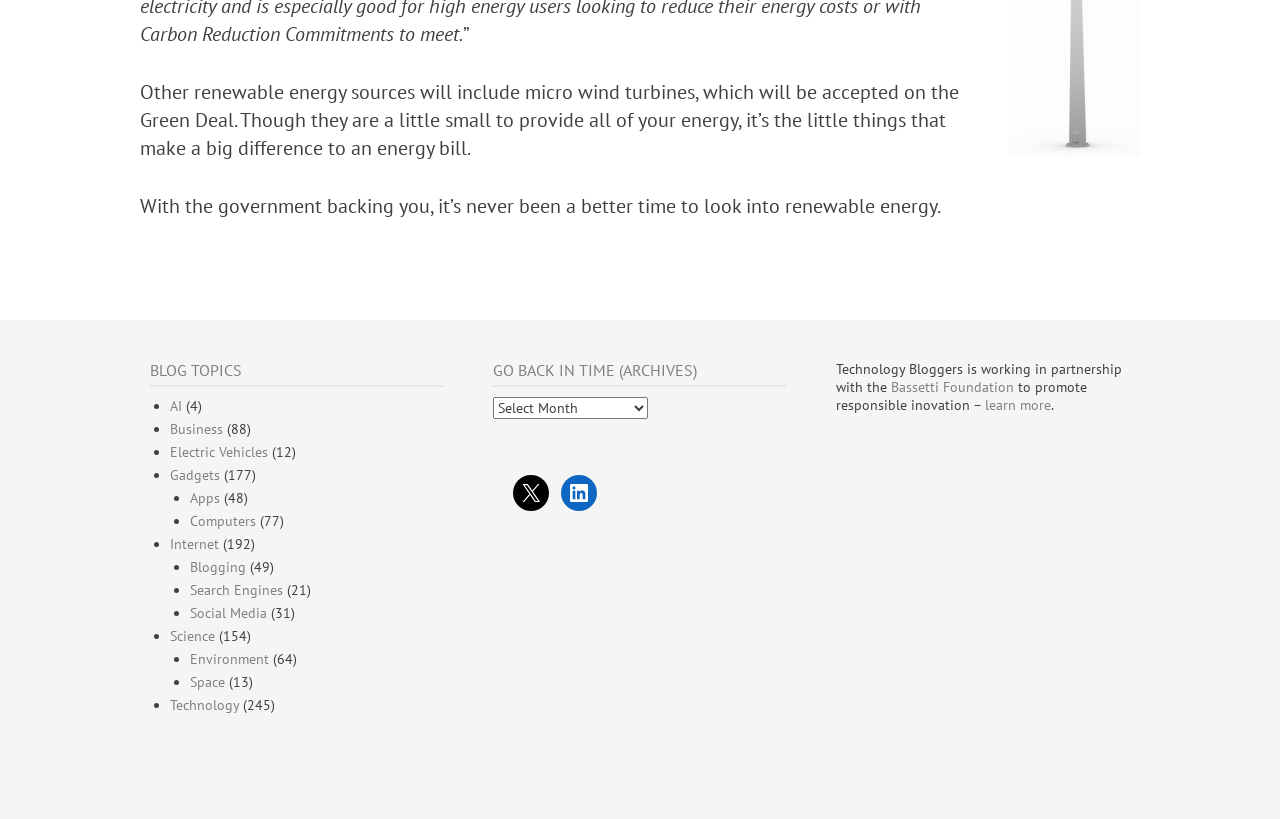Please identify the bounding box coordinates of the region to click in order to complete the task: "Select an option from the 'Go Back In Time (Archives)' combobox". The coordinates must be four float numbers between 0 and 1, specified as [left, top, right, bottom].

[0.385, 0.485, 0.506, 0.512]